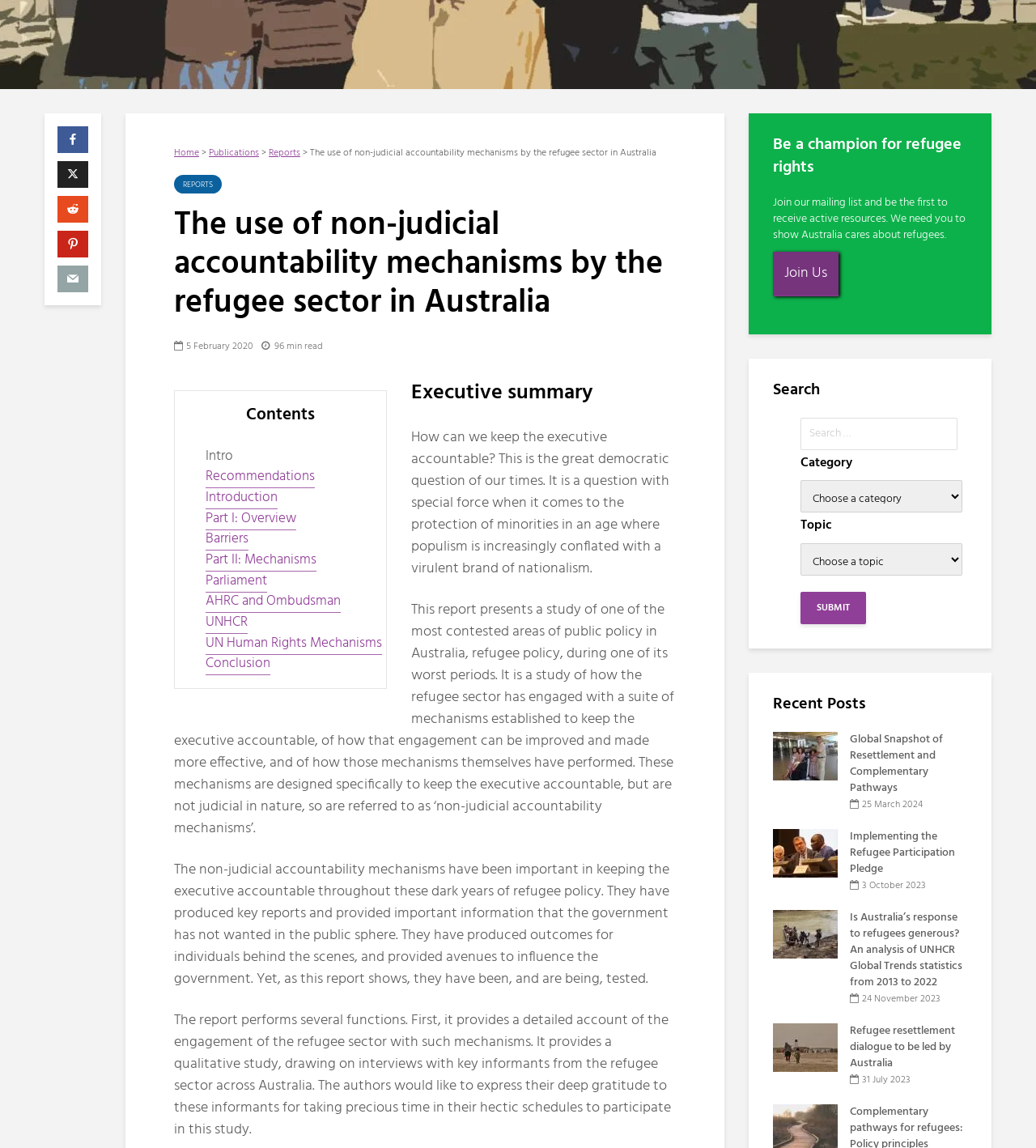Identify the bounding box coordinates for the UI element described by the following text: "Recommendations". Provide the coordinates as four float numbers between 0 and 1, in the format [left, top, right, bottom].

[0.199, 0.406, 0.304, 0.426]